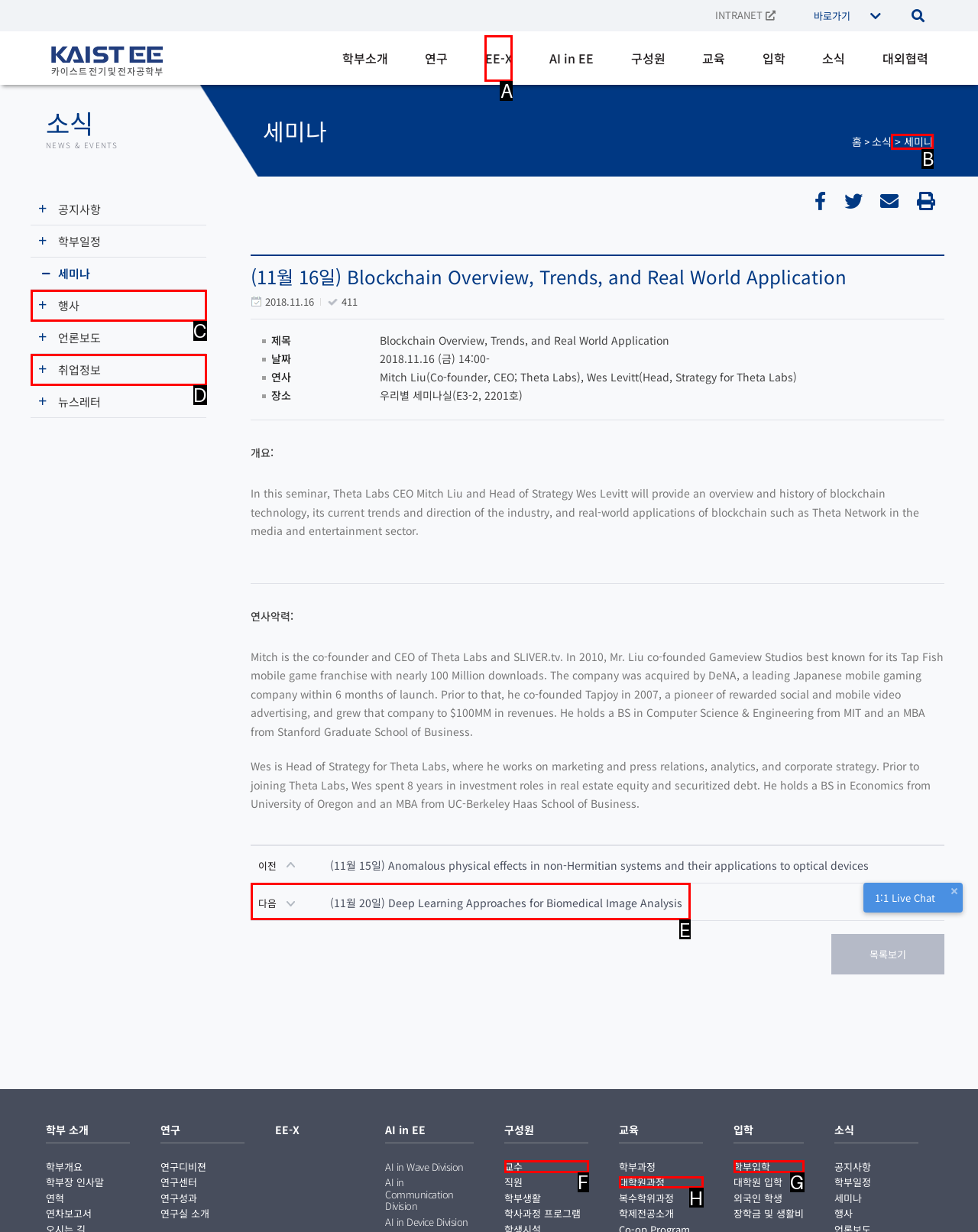Choose the HTML element you need to click to achieve the following task: Go to the 'EE-X' page
Respond with the letter of the selected option from the given choices directly.

A